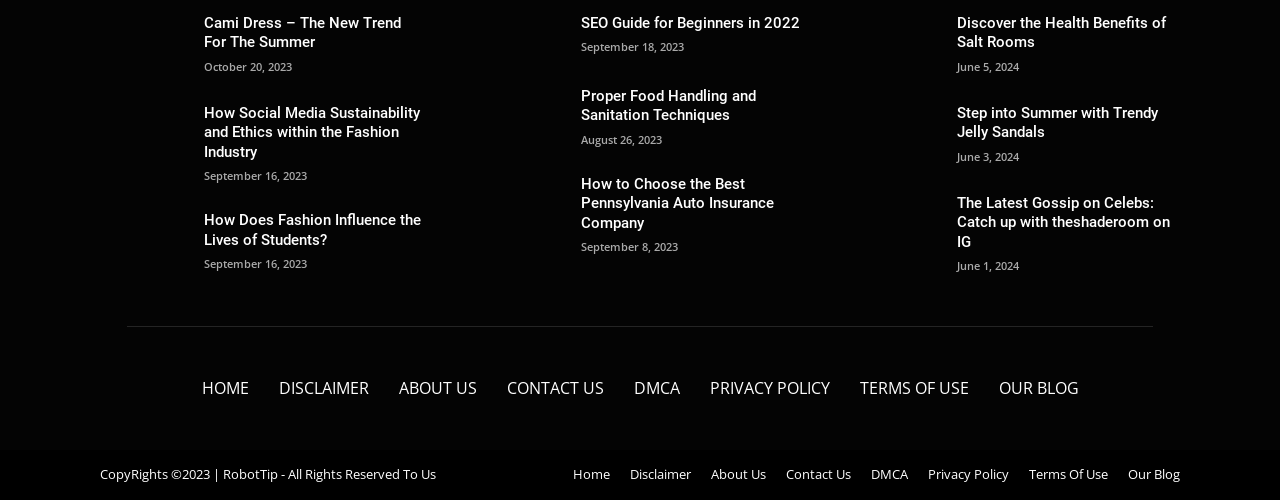Please determine the bounding box coordinates of the area that needs to be clicked to complete this task: 'Click on the Cami Dress article'. The coordinates must be four float numbers between 0 and 1, formatted as [left, top, right, bottom].

[0.078, 0.028, 0.148, 0.158]